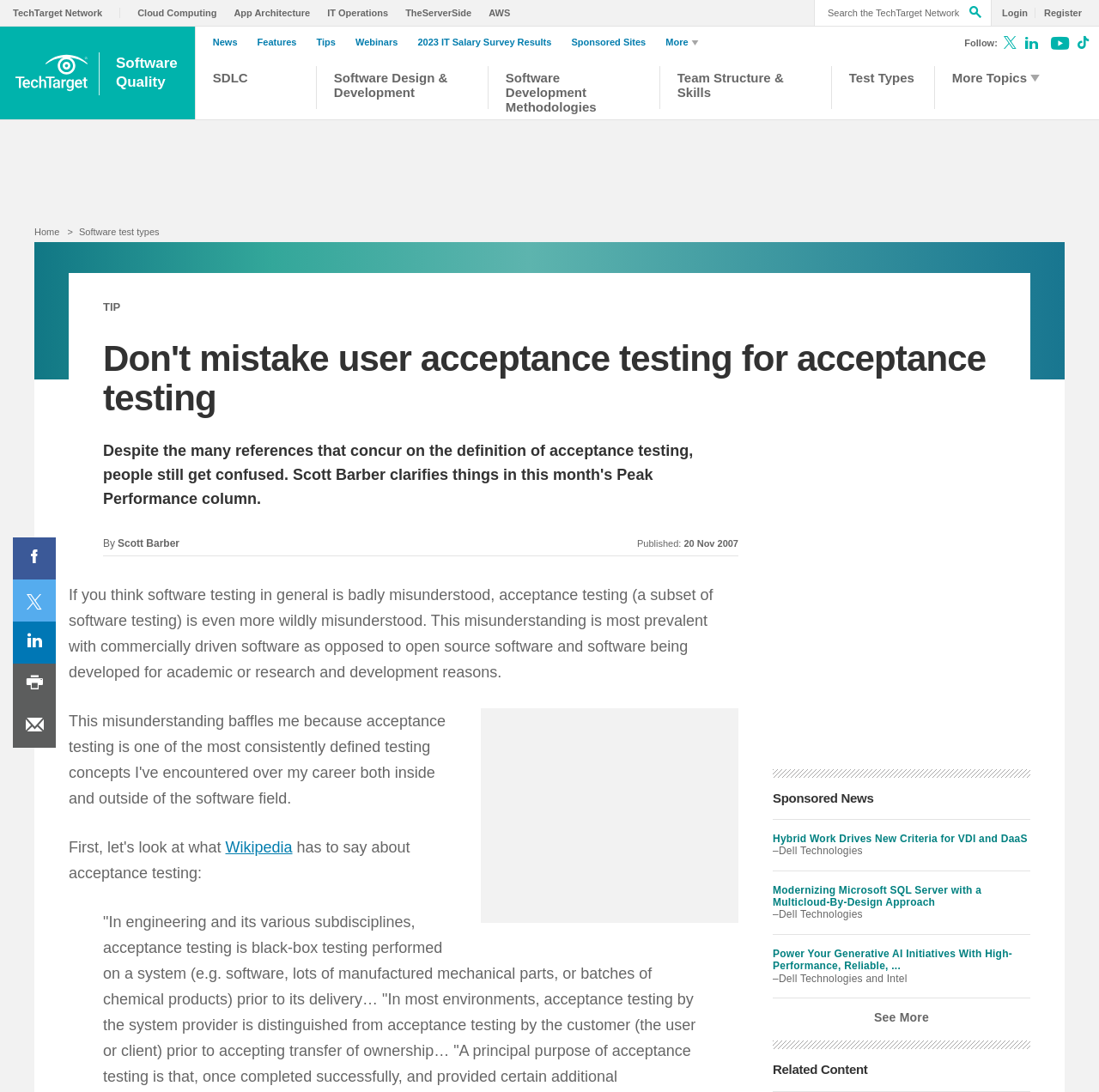Please identify the bounding box coordinates of where to click in order to follow the instruction: "Click on the 'P R India Packers Movers Packing' tab".

None